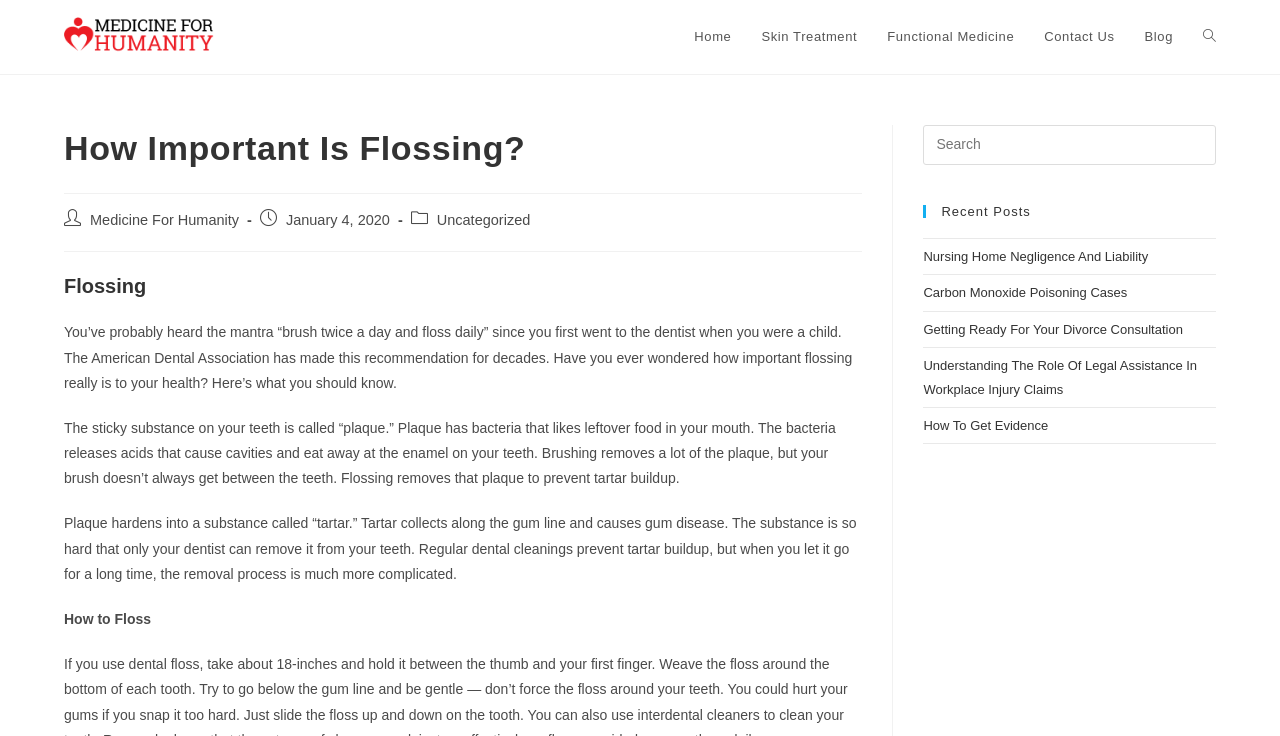Locate the bounding box coordinates of the area to click to fulfill this instruction: "Click the 'Home' link". The bounding box should be presented as four float numbers between 0 and 1, in the order [left, top, right, bottom].

[0.531, 0.0, 0.583, 0.101]